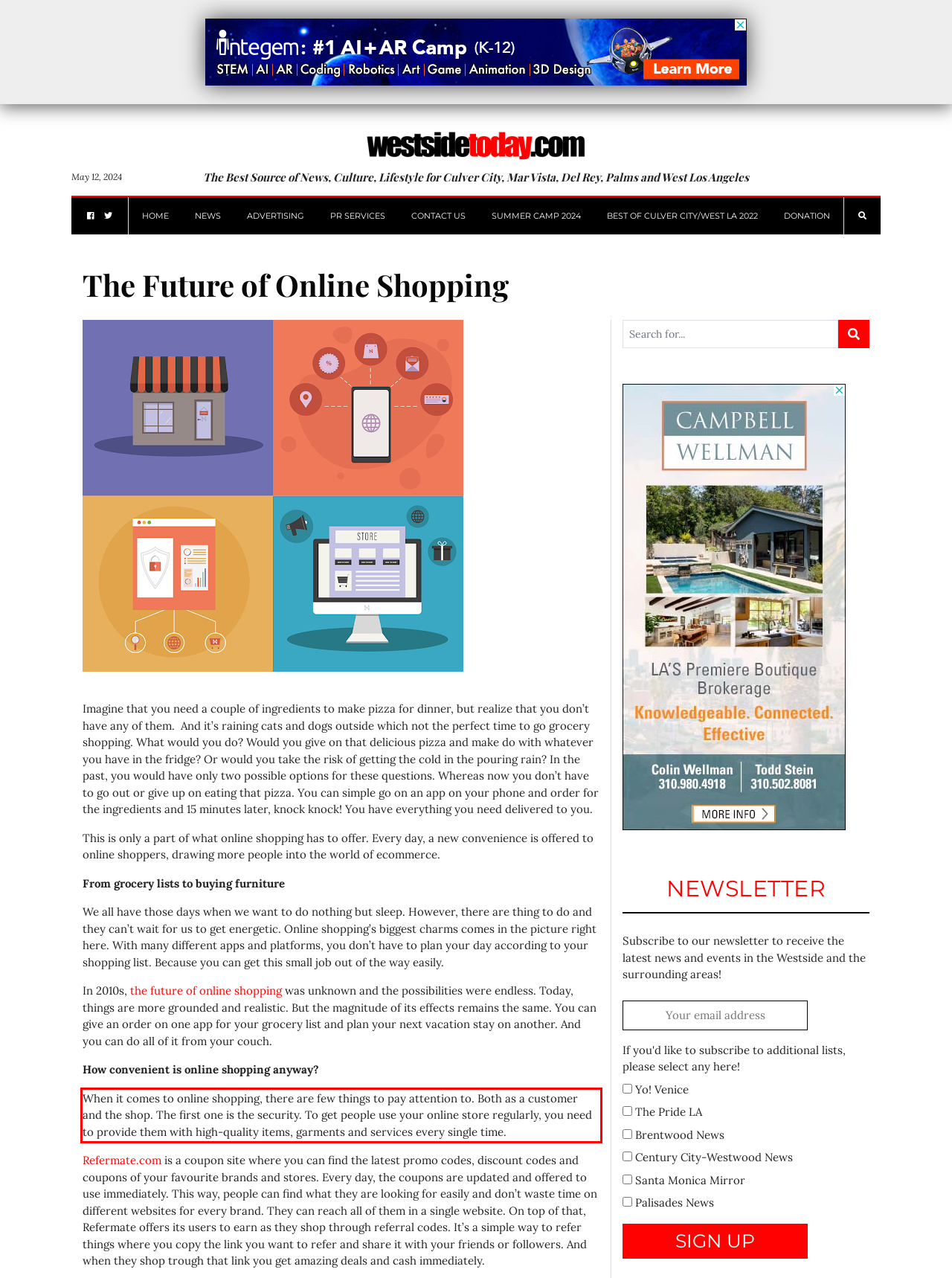Using the provided screenshot of a webpage, recognize the text inside the red rectangle bounding box by performing OCR.

When it comes to online shopping, there are few things to pay attention to. Both as a customer and the shop. The first one is the security. To get people use your online store regularly, you need to provide them with high-quality items, garments and services every single time.